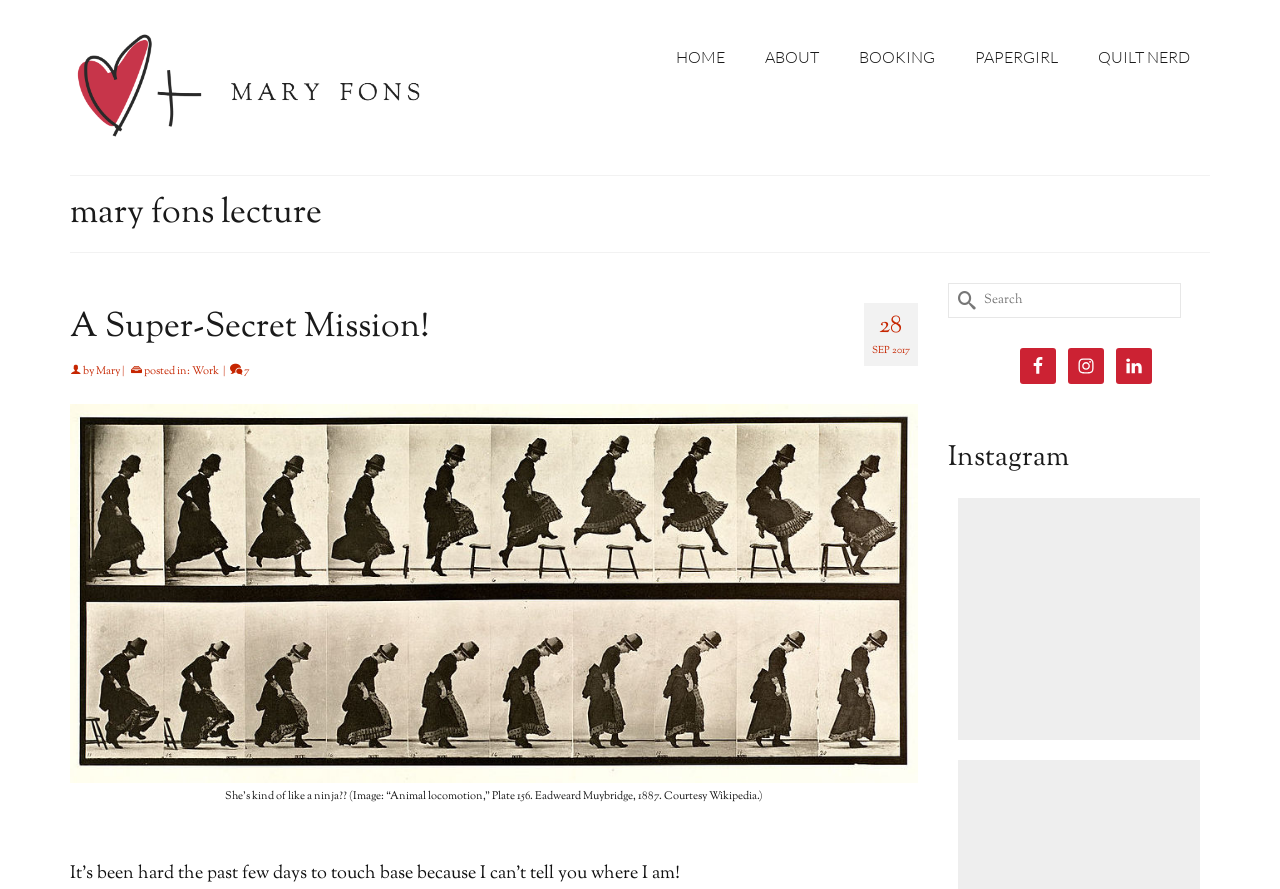Answer the following in one word or a short phrase: 
What is the title of the lecture?

A Super-Secret Mission!